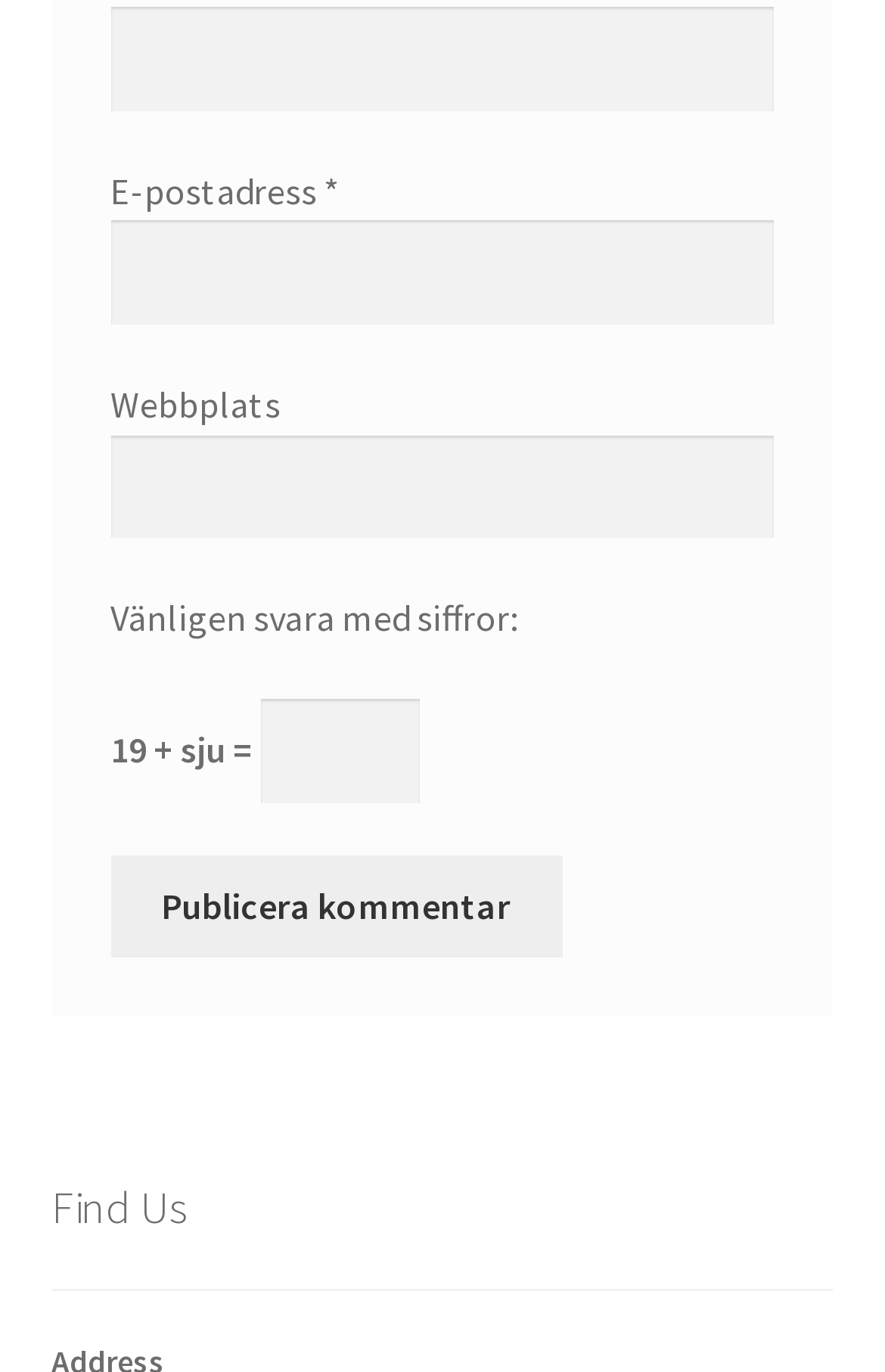Find the bounding box coordinates for the HTML element specified by: "parent_node: Namn * name="author"".

[0.124, 0.005, 0.876, 0.081]